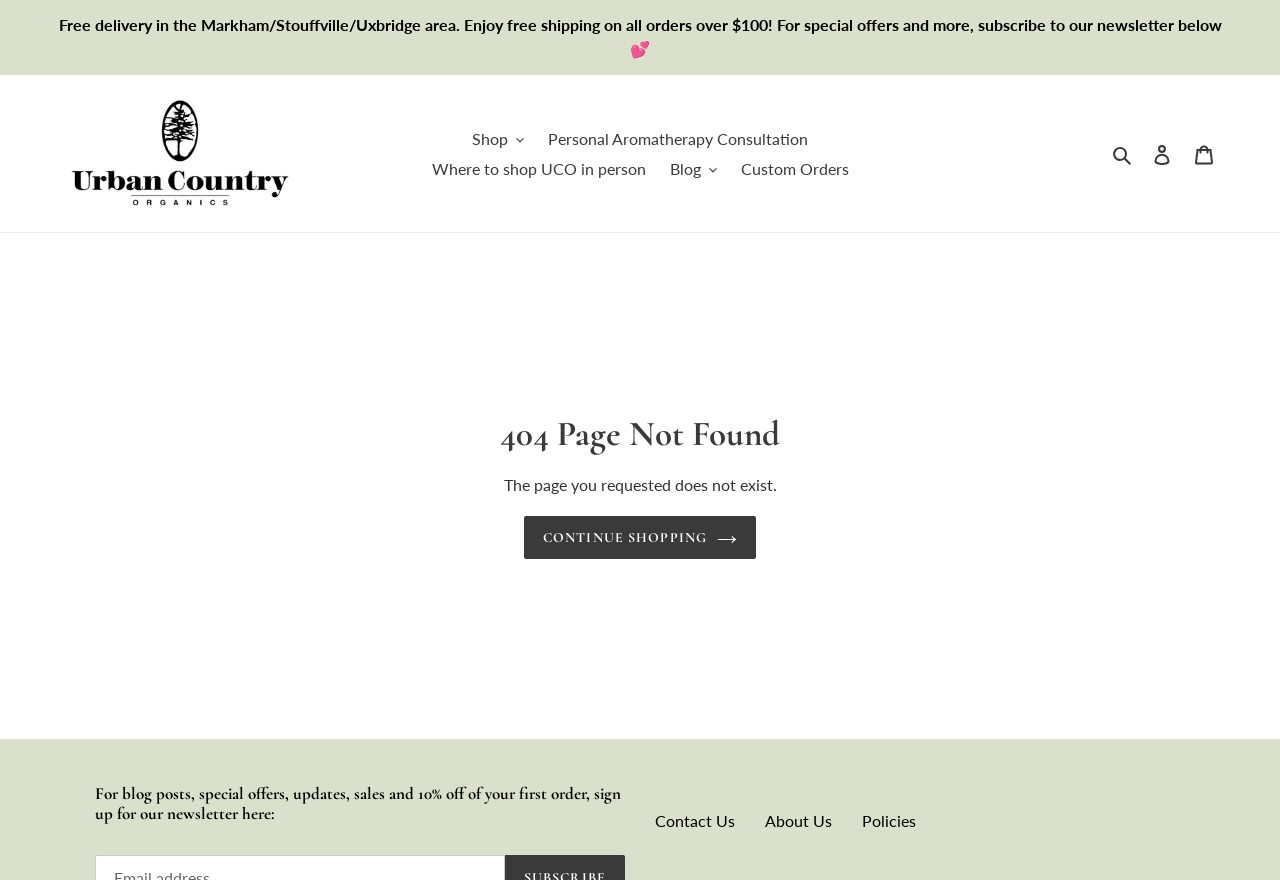Respond to the following question with a brief word or phrase:
What is the call-to-action on the error page?

CONTINUE SHOPPING